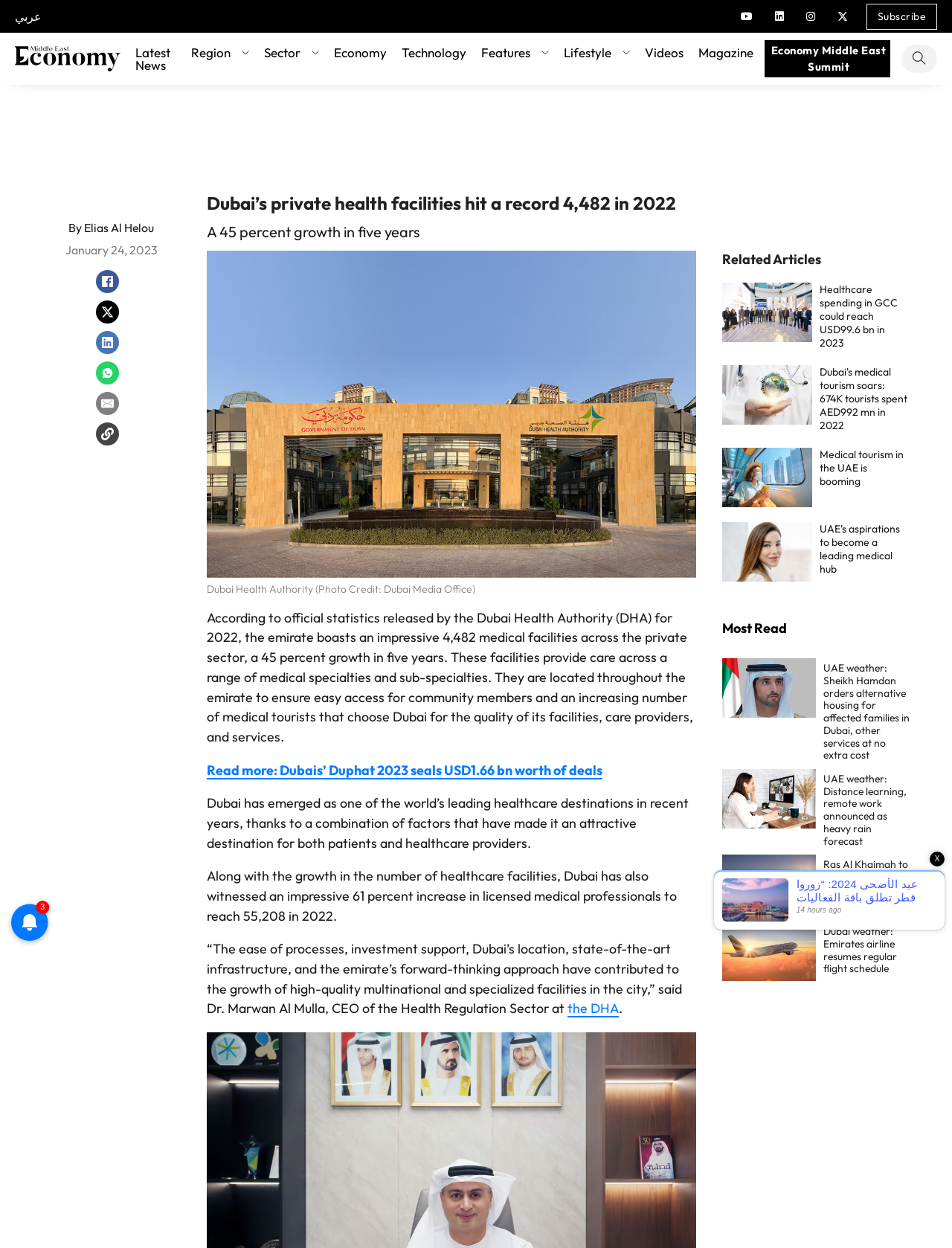Please identify the bounding box coordinates for the region that you need to click to follow this instruction: "Search for something".

[0.947, 0.036, 0.984, 0.058]